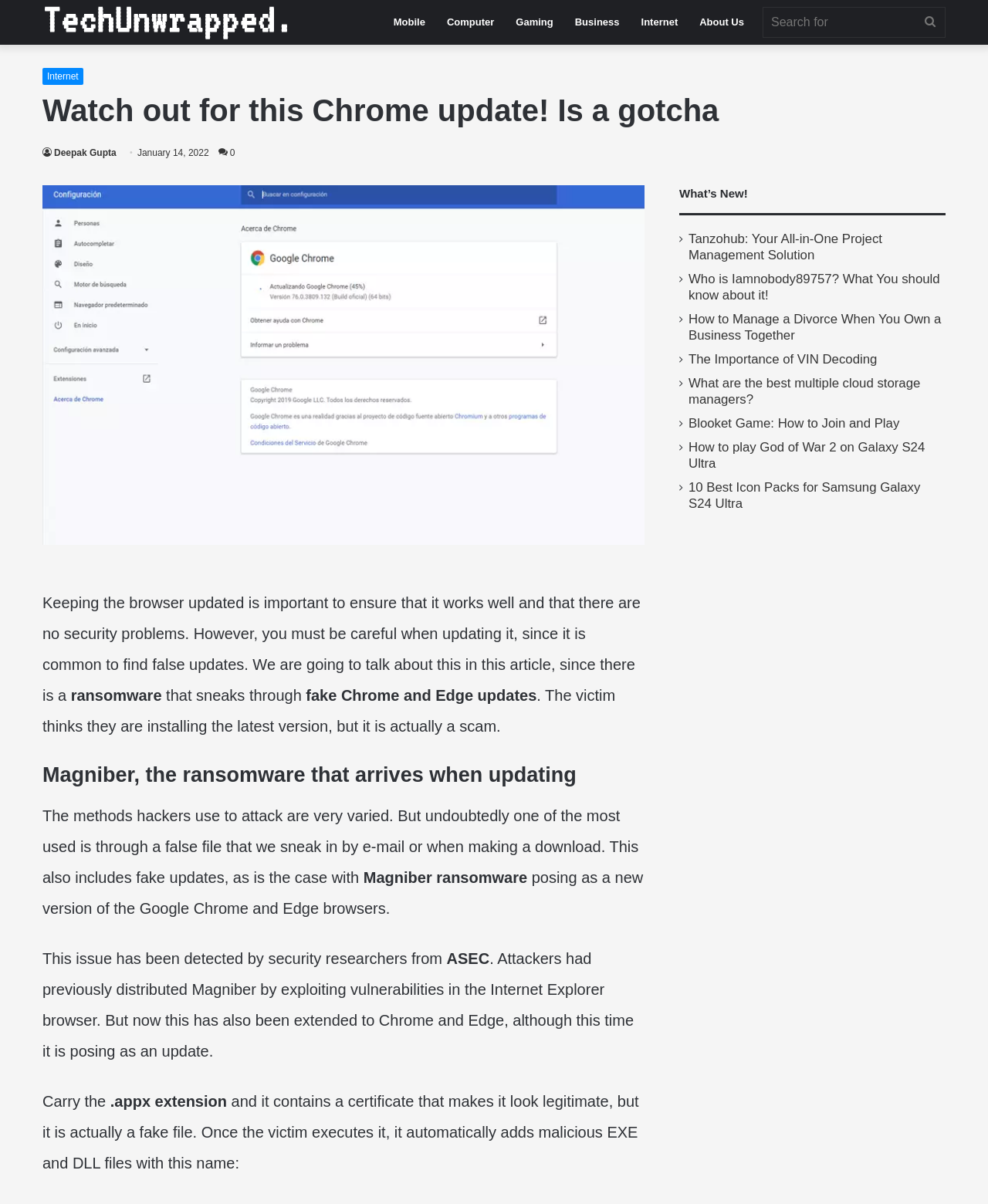Determine the bounding box coordinates for the element that should be clicked to follow this instruction: "Click on the 'TechUnwrapped' link". The coordinates should be given as four float numbers between 0 and 1, in the format [left, top, right, bottom].

[0.043, 0.003, 0.293, 0.034]